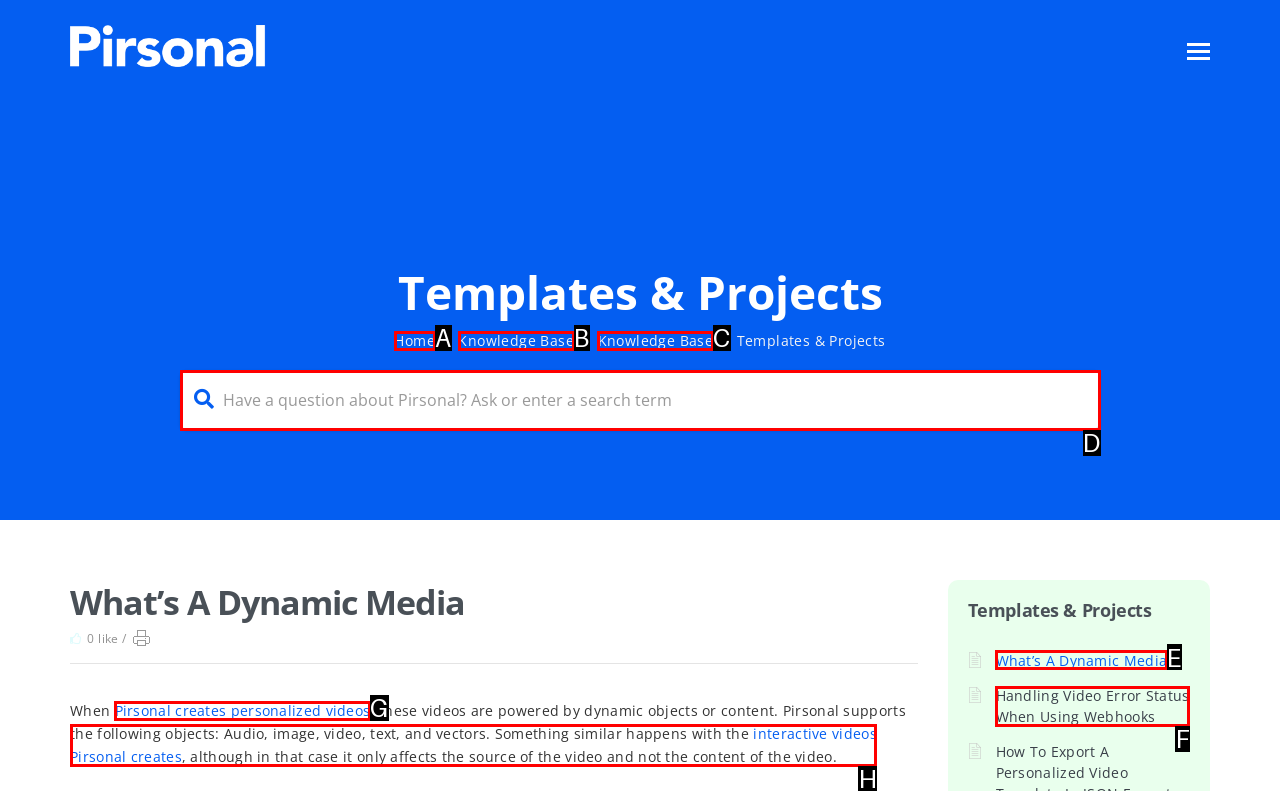From the options shown in the screenshot, tell me which lettered element I need to click to complete the task: Learn about 'What’s A Dynamic Media'.

E